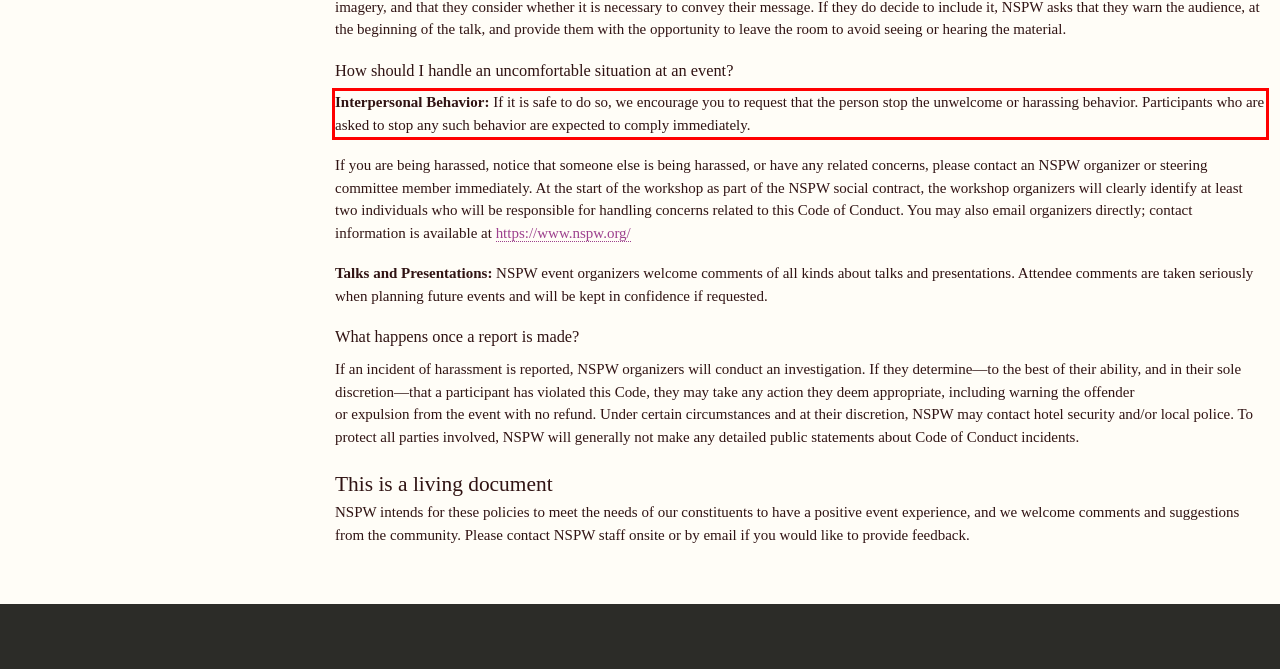Identify the text inside the red bounding box in the provided webpage screenshot and transcribe it.

Interpersonal Behavior: If it is safe to do so, we encourage you to request that the person stop the unwelcome or harassing behavior. Participants who are asked to stop any such behavior are expected to comply immediately.